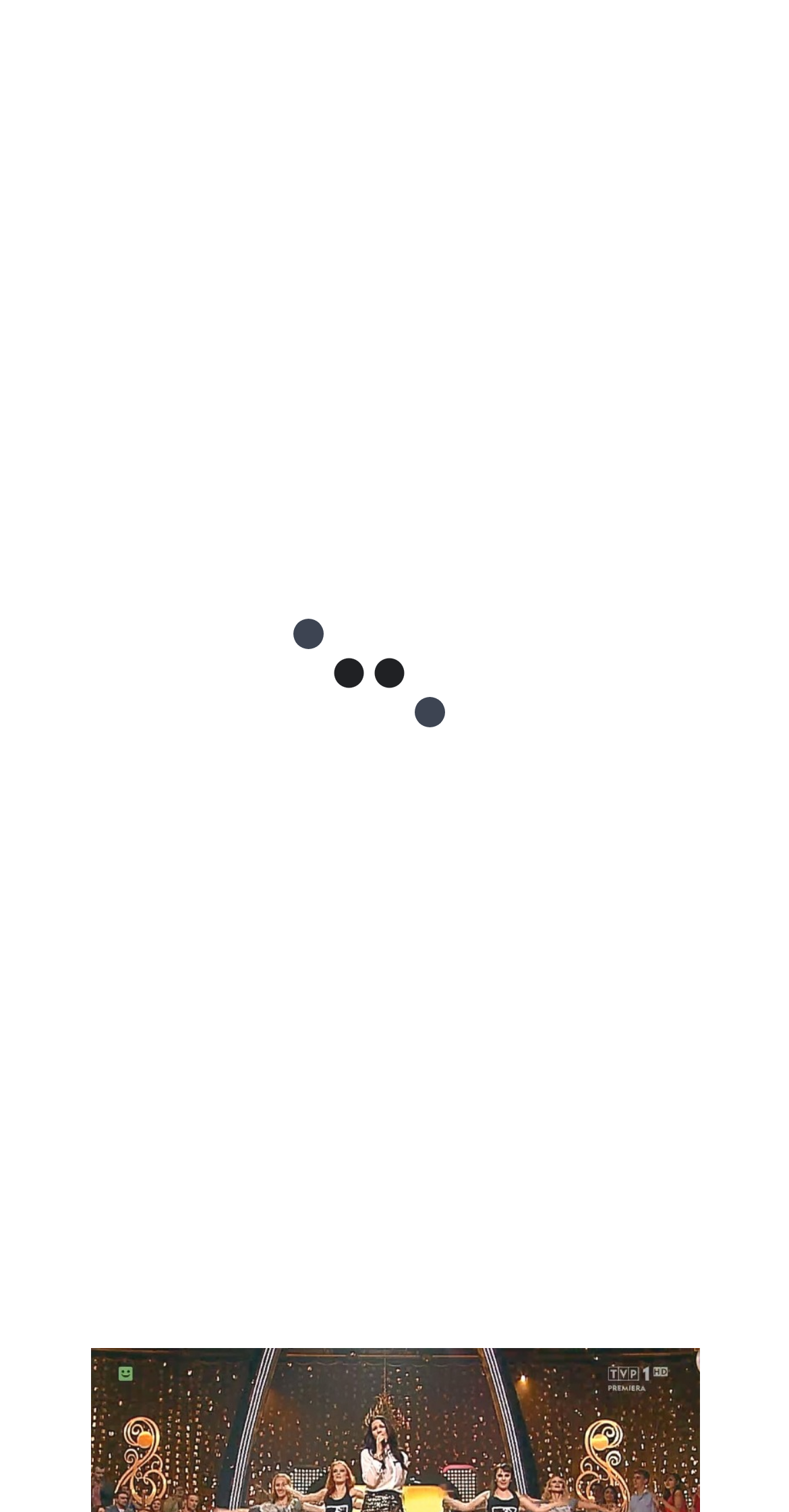Determine the bounding box for the UI element described here: "News".

[0.051, 0.43, 0.149, 0.45]